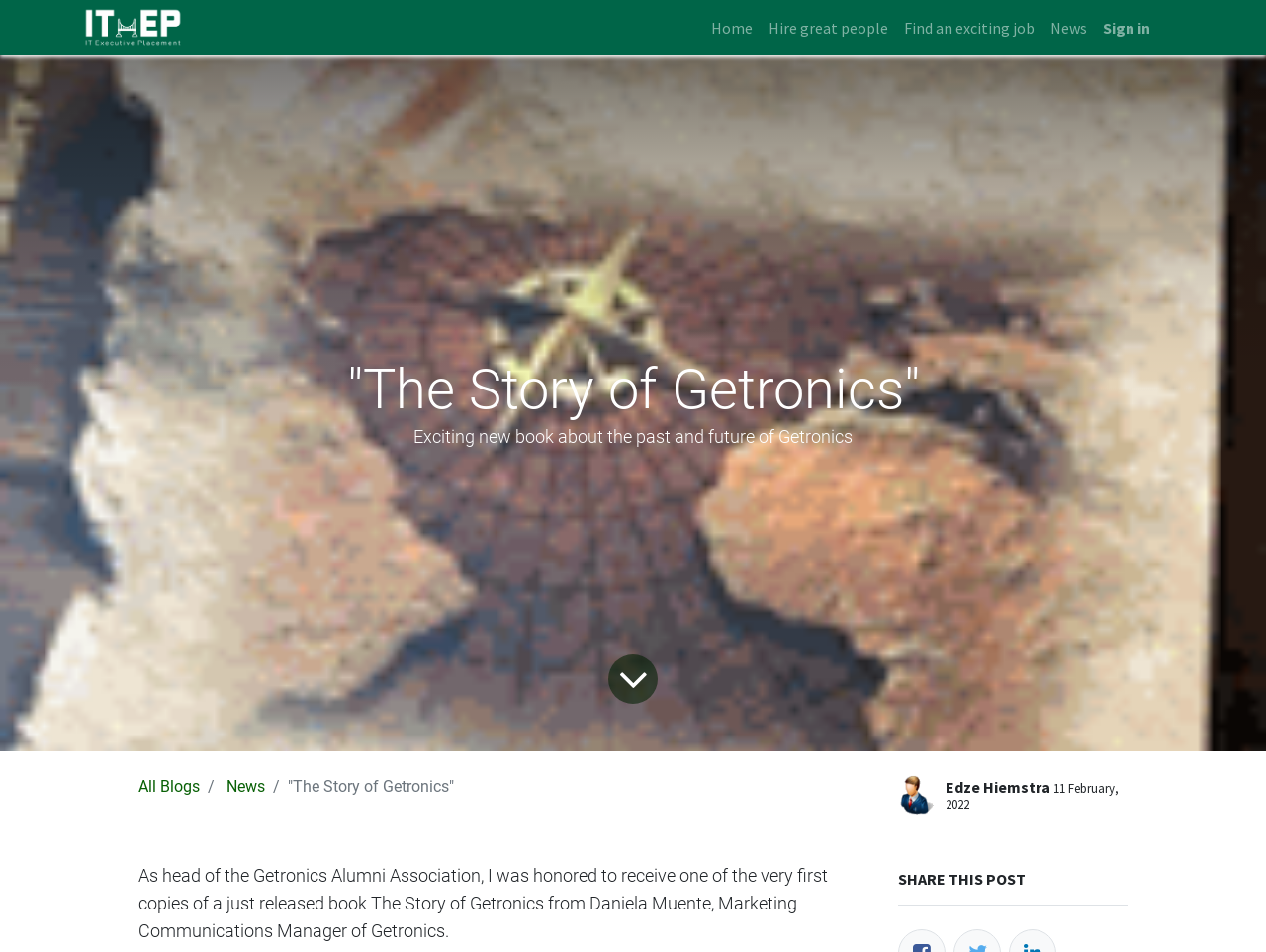Please identify the bounding box coordinates of where to click in order to follow the instruction: "Learn more about investing in OptikTechnik".

None